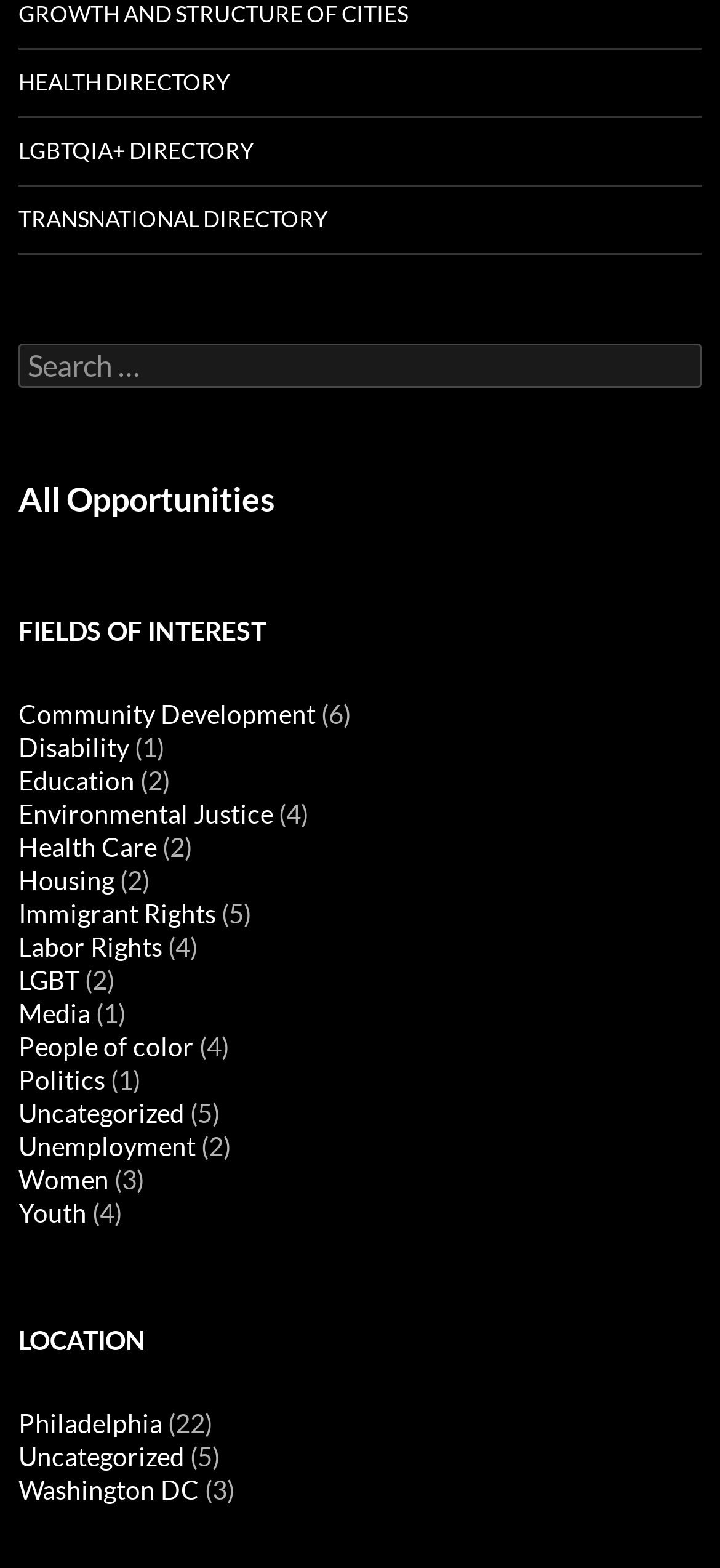Refer to the image and offer a detailed explanation in response to the question: What is the first field of interest listed?

I looked at the links under the 'FIELDS OF INTEREST' heading and found that the first link is 'Community Development'.